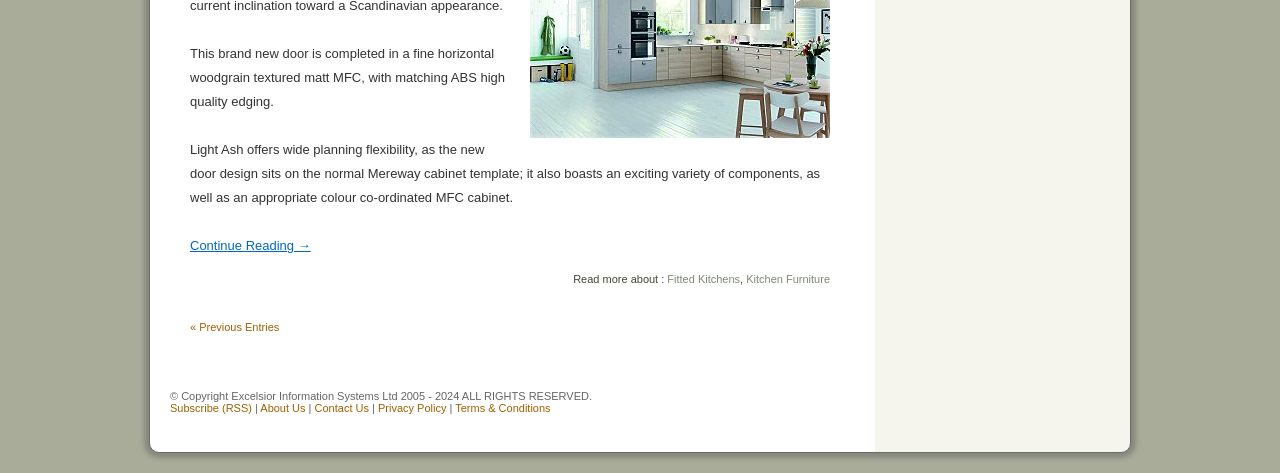Determine the bounding box of the UI element mentioned here: "About Us". The coordinates must be in the format [left, top, right, bottom] with values ranging from 0 to 1.

[0.203, 0.851, 0.239, 0.876]